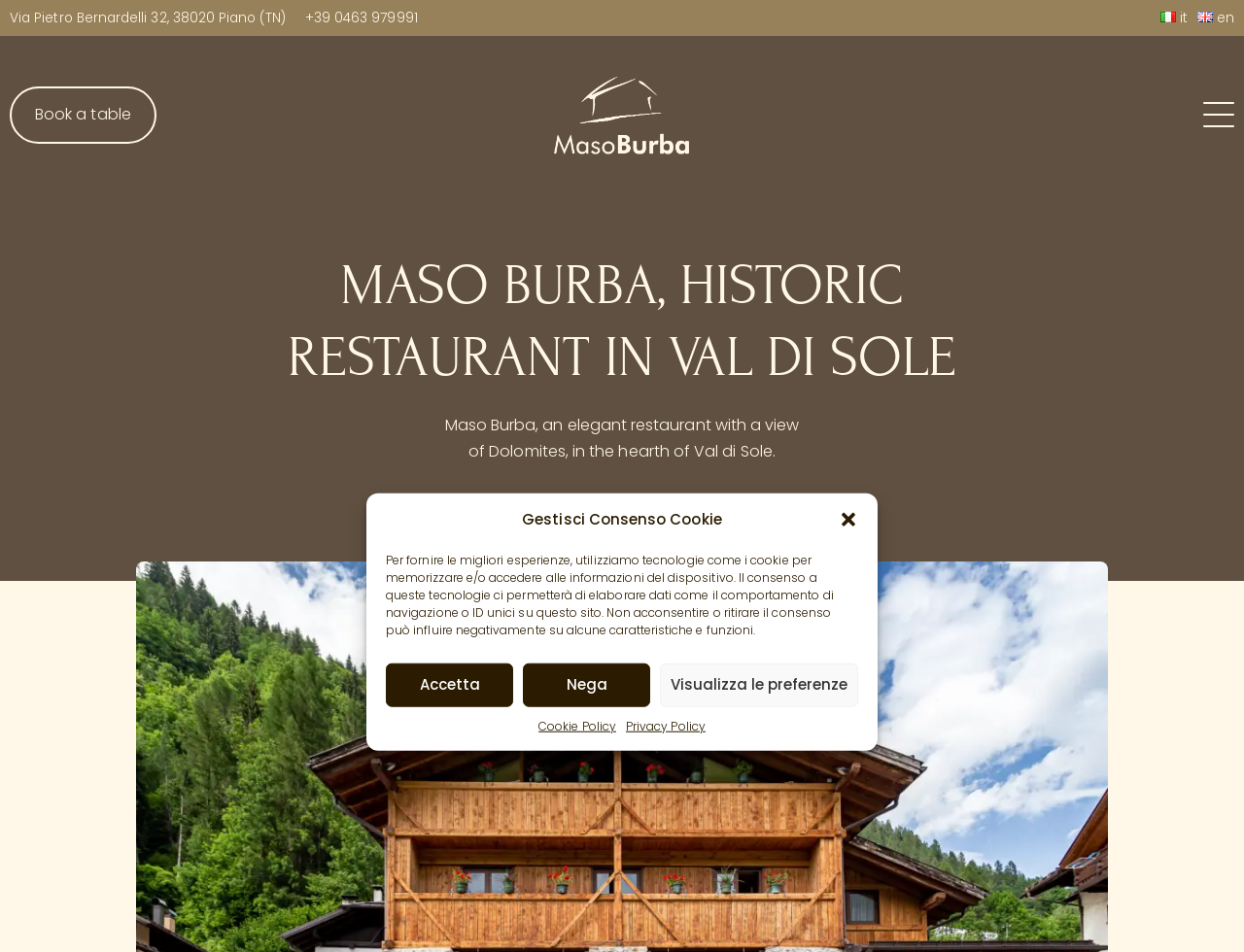Find the bounding box coordinates corresponding to the UI element with the description: "aria-label="Open Menu"". The coordinates should be formatted as [left, top, right, bottom], with values as floats between 0 and 1.

[0.967, 0.104, 0.992, 0.137]